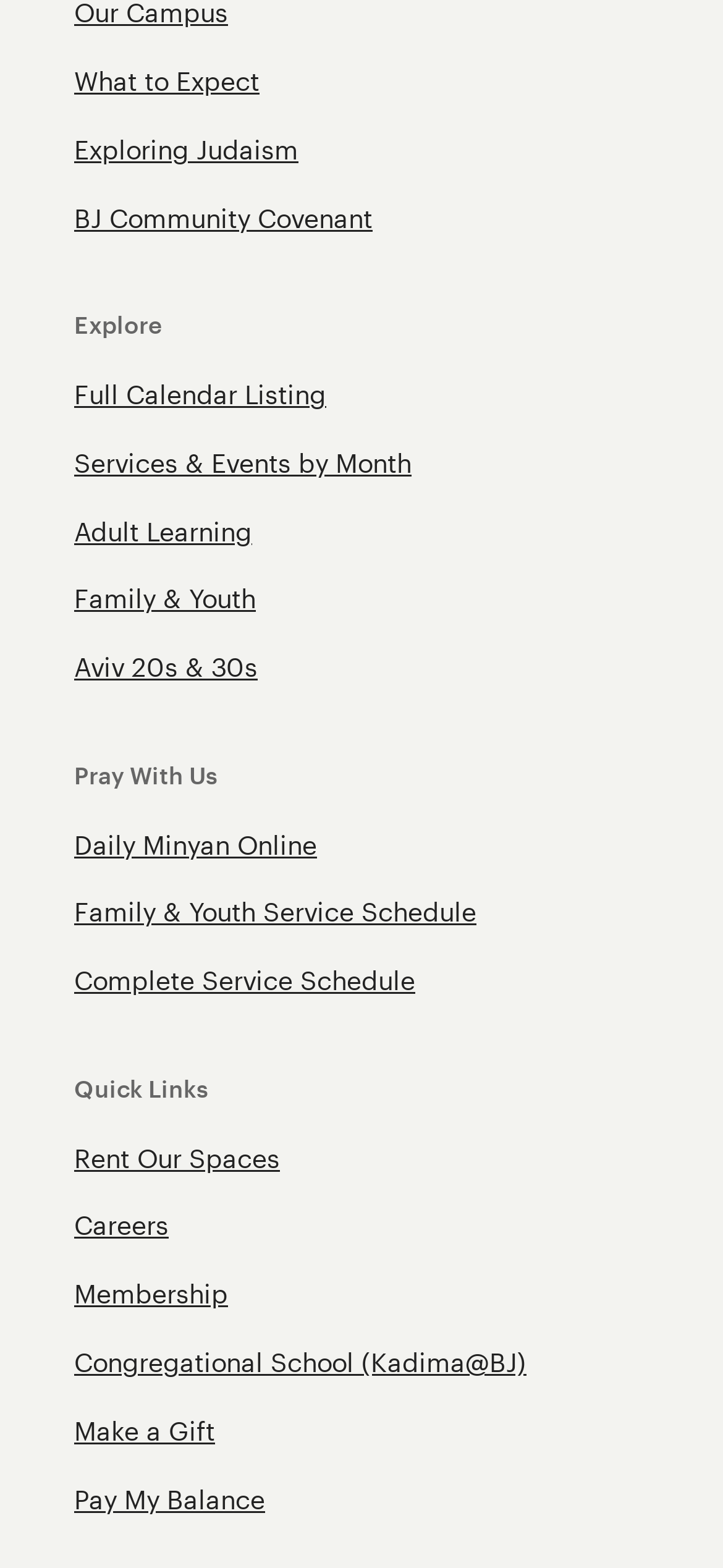What is the purpose of the 'Pray With Us' link? Using the information from the screenshot, answer with a single word or phrase.

To pray online